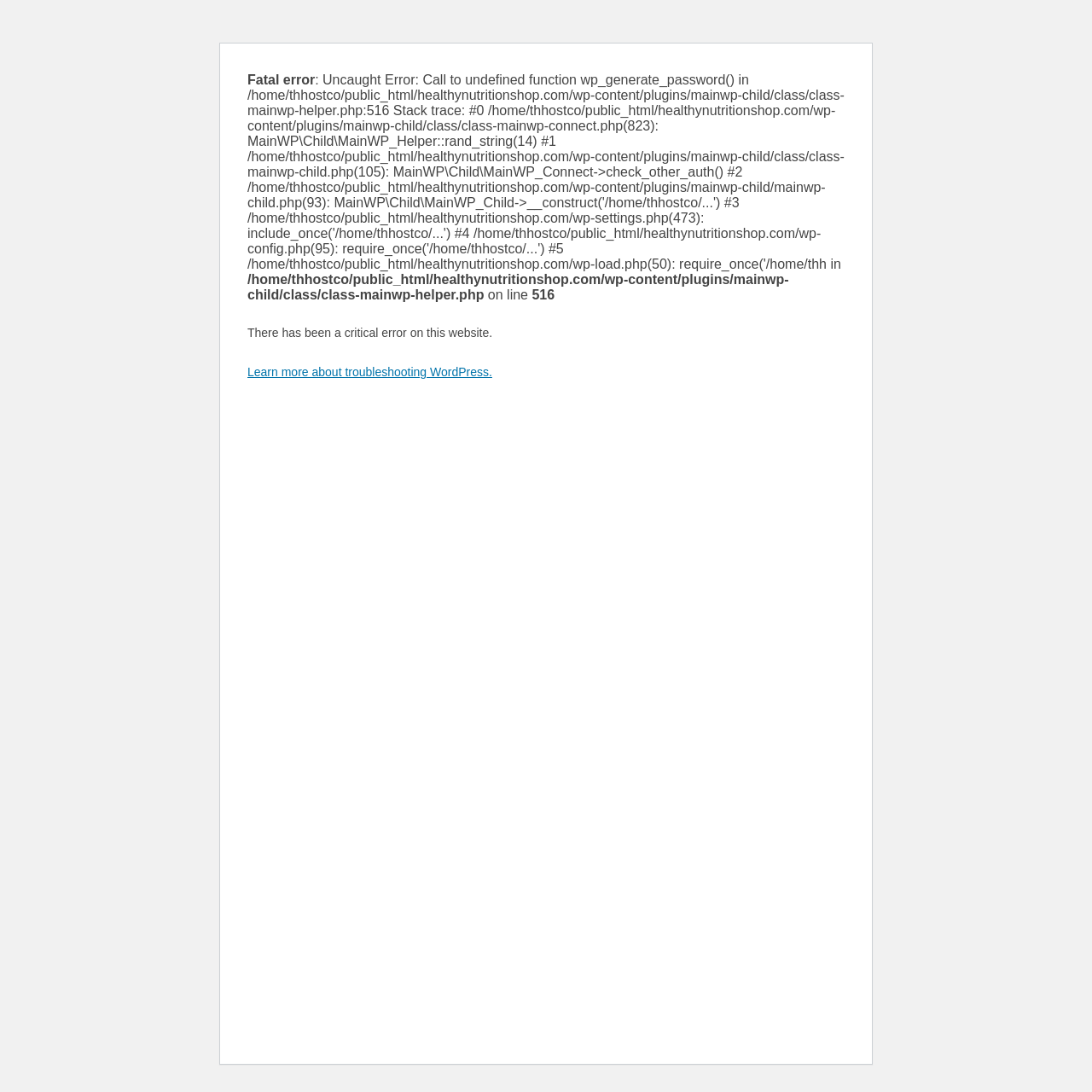Determine the bounding box of the UI component based on this description: "Learn more about troubleshooting WordPress.". The bounding box coordinates should be four float values between 0 and 1, i.e., [left, top, right, bottom].

[0.227, 0.334, 0.451, 0.347]